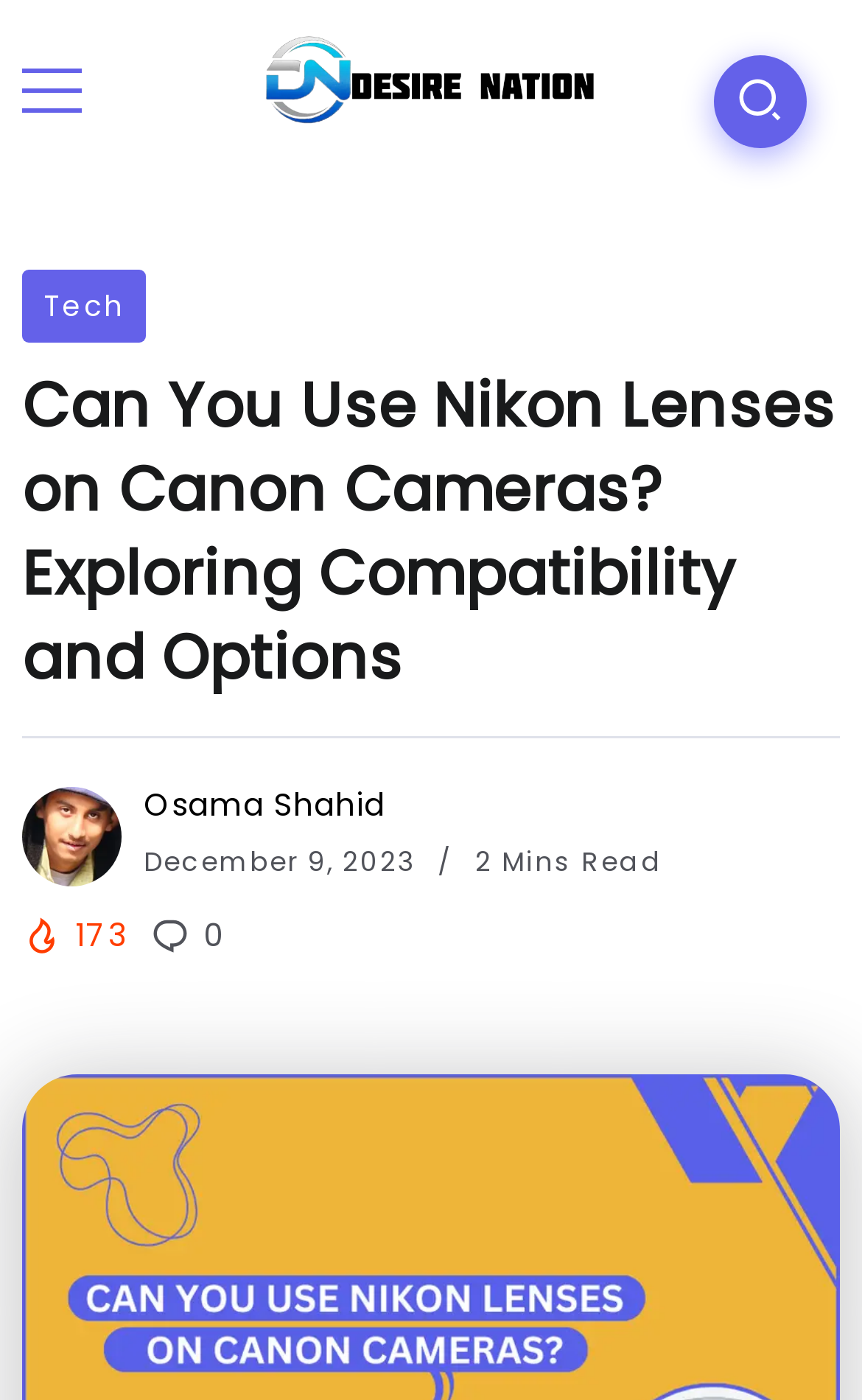Respond to the question below with a single word or phrase:
What is the author's name?

Osama Shahid